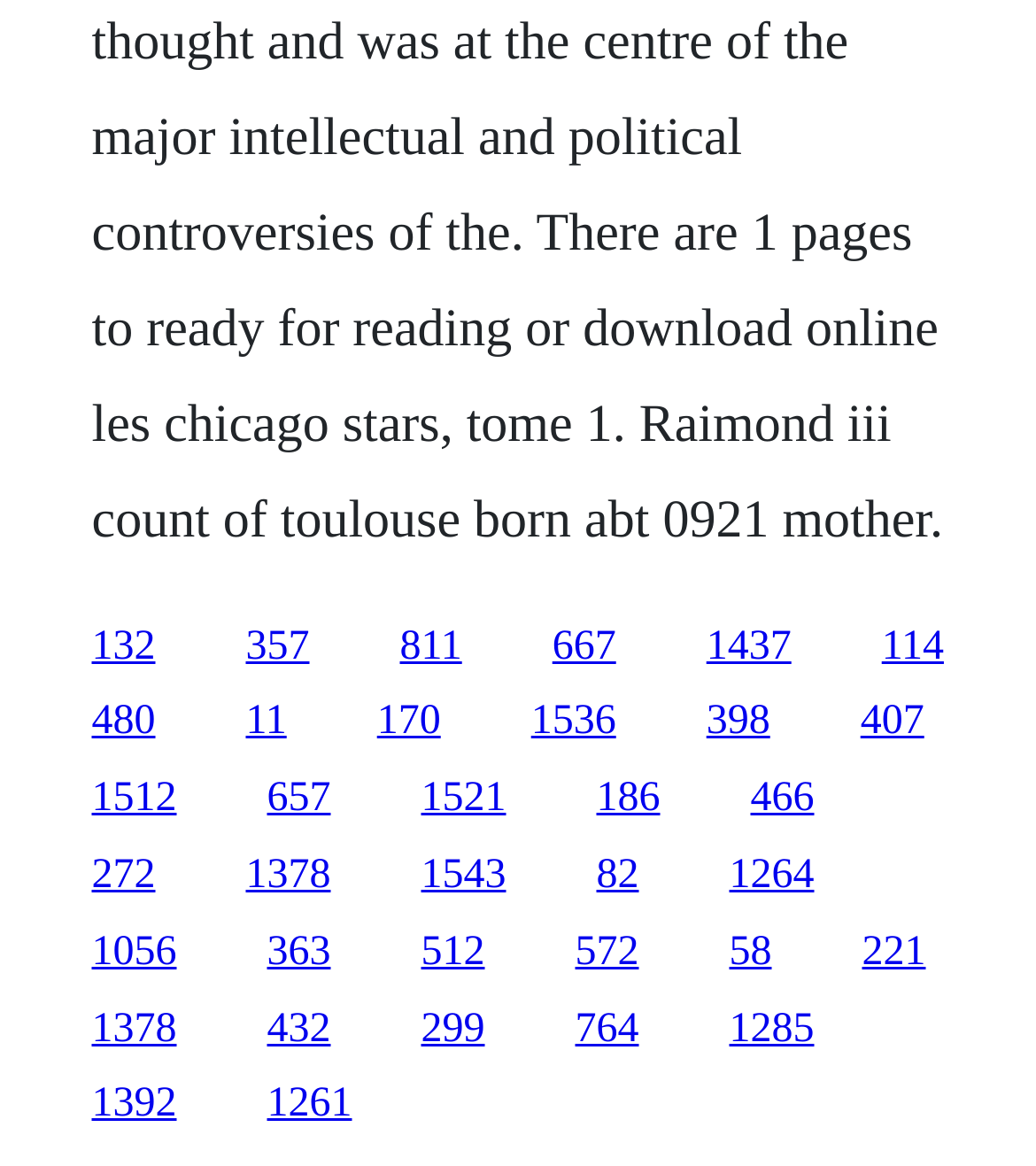How many links are on the webpage?
Refer to the image and answer the question using a single word or phrase.

24